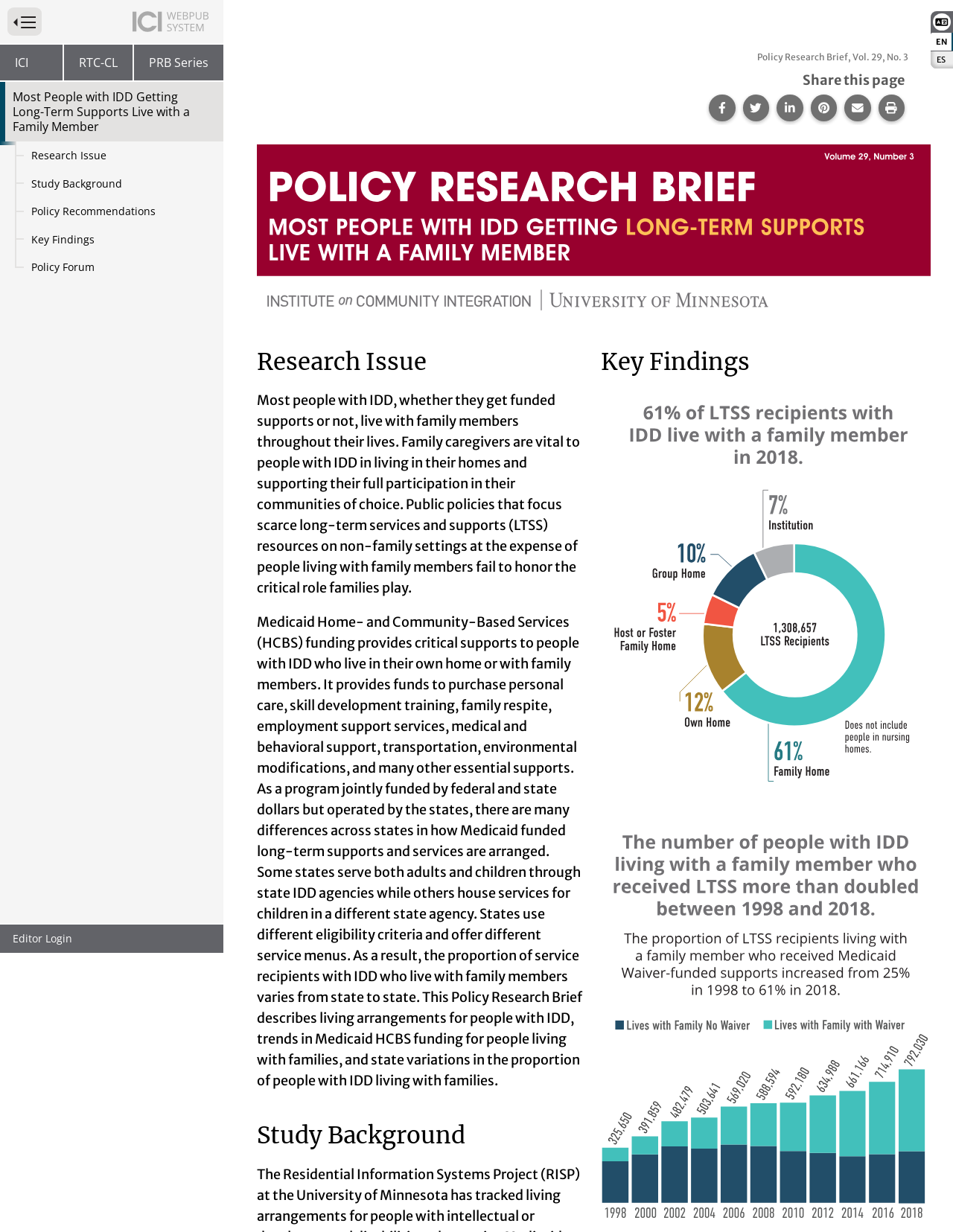Bounding box coordinates should be in the format (top-left x, top-left y, bottom-right x, bottom-right y) and all values should be floating point numbers between 0 and 1. Determine the bounding box coordinate for the UI element described as: PRB Series

[0.141, 0.036, 0.234, 0.065]